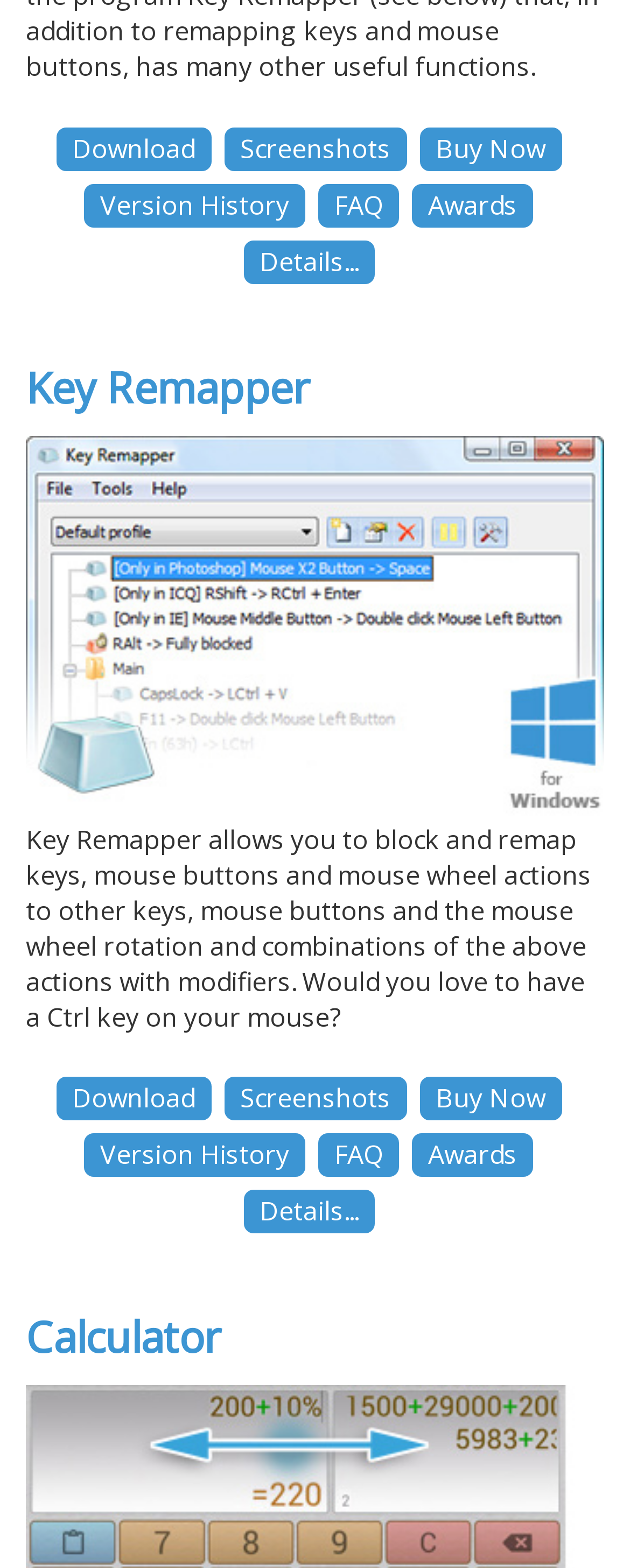Determine the bounding box coordinates of the clickable region to follow the instruction: "view screenshots".

[0.355, 0.081, 0.645, 0.109]